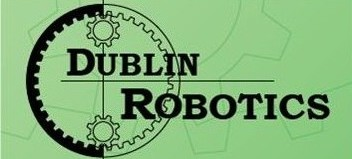Please provide a comprehensive answer to the question based on the screenshot: What color scheme is prominently used in the design?

The caption states that the color scheme prominently includes shades of green, suggesting a fresh and dynamic approach to technology and education, which implies that the dominant color scheme used in the design is shades of green.